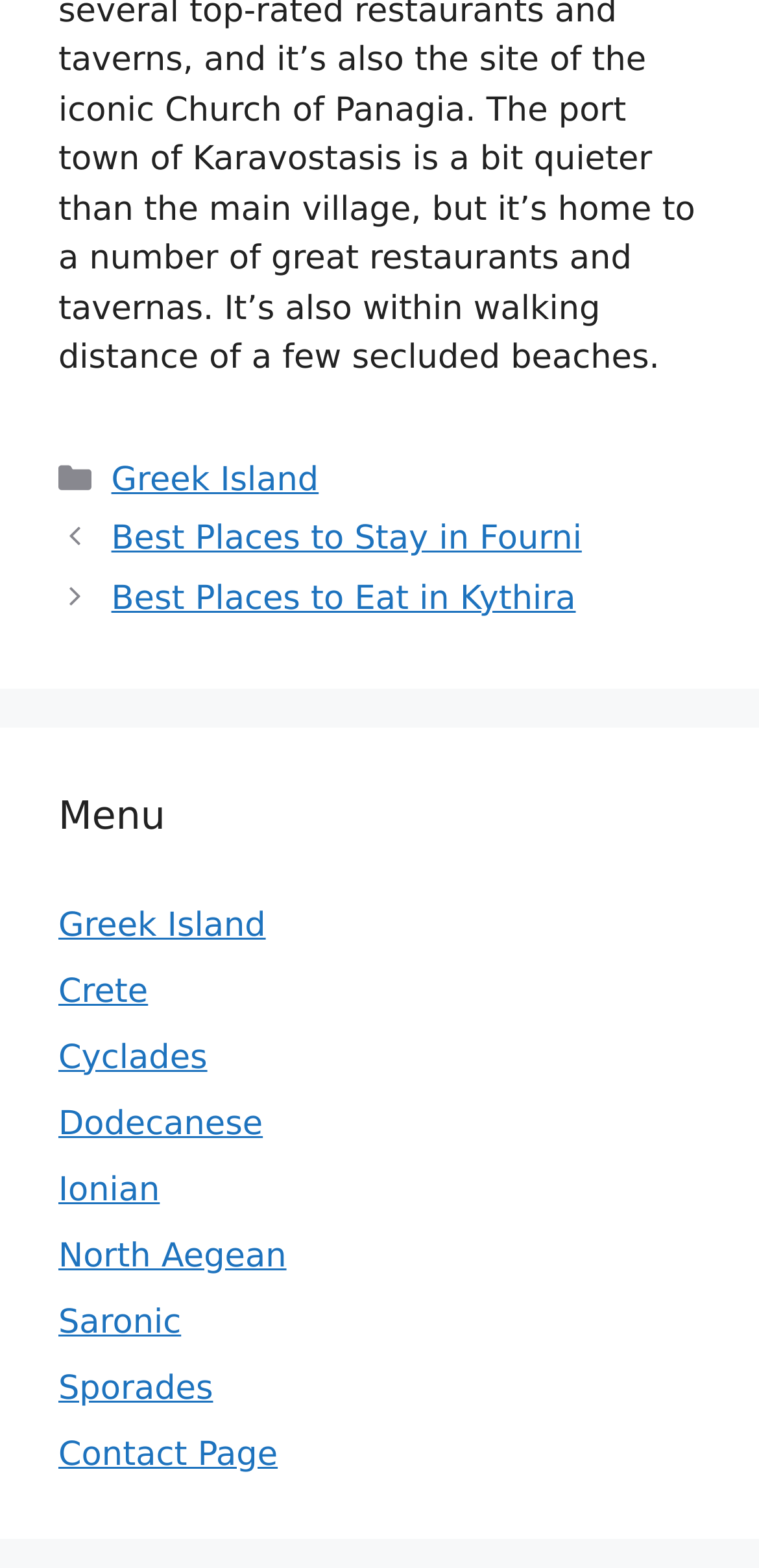How many posts are listed under the 'Posts' navigation?
Look at the screenshot and respond with one word or a short phrase.

2